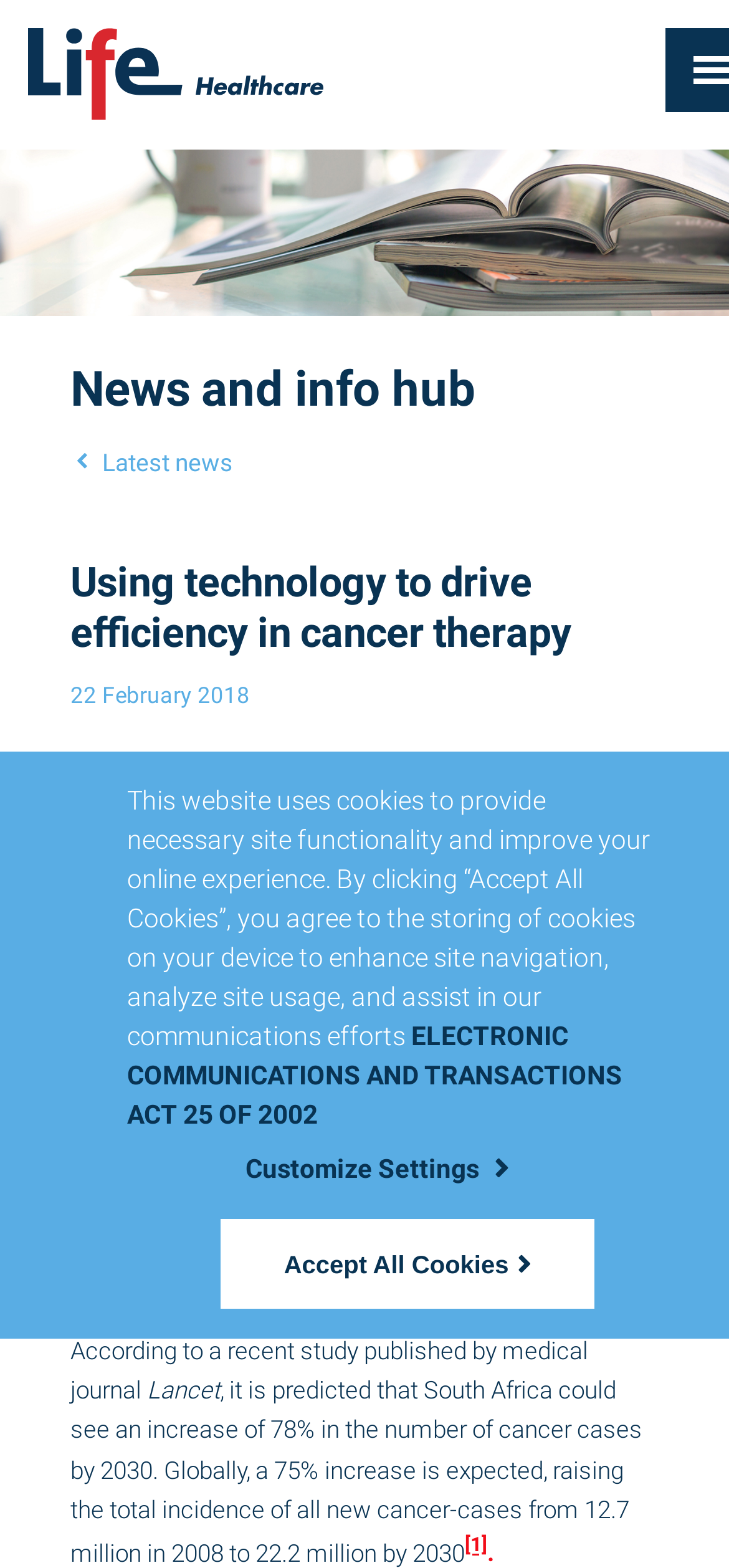What is the predicted increase in cancer cases in South Africa by 2030?
Carefully analyze the image and provide a thorough answer to the question.

I found the answer by reading the text under the 'Latest news' link, where it states 'it is predicted that South Africa could see an increase of 78% in the number of cancer cases by 2030'.